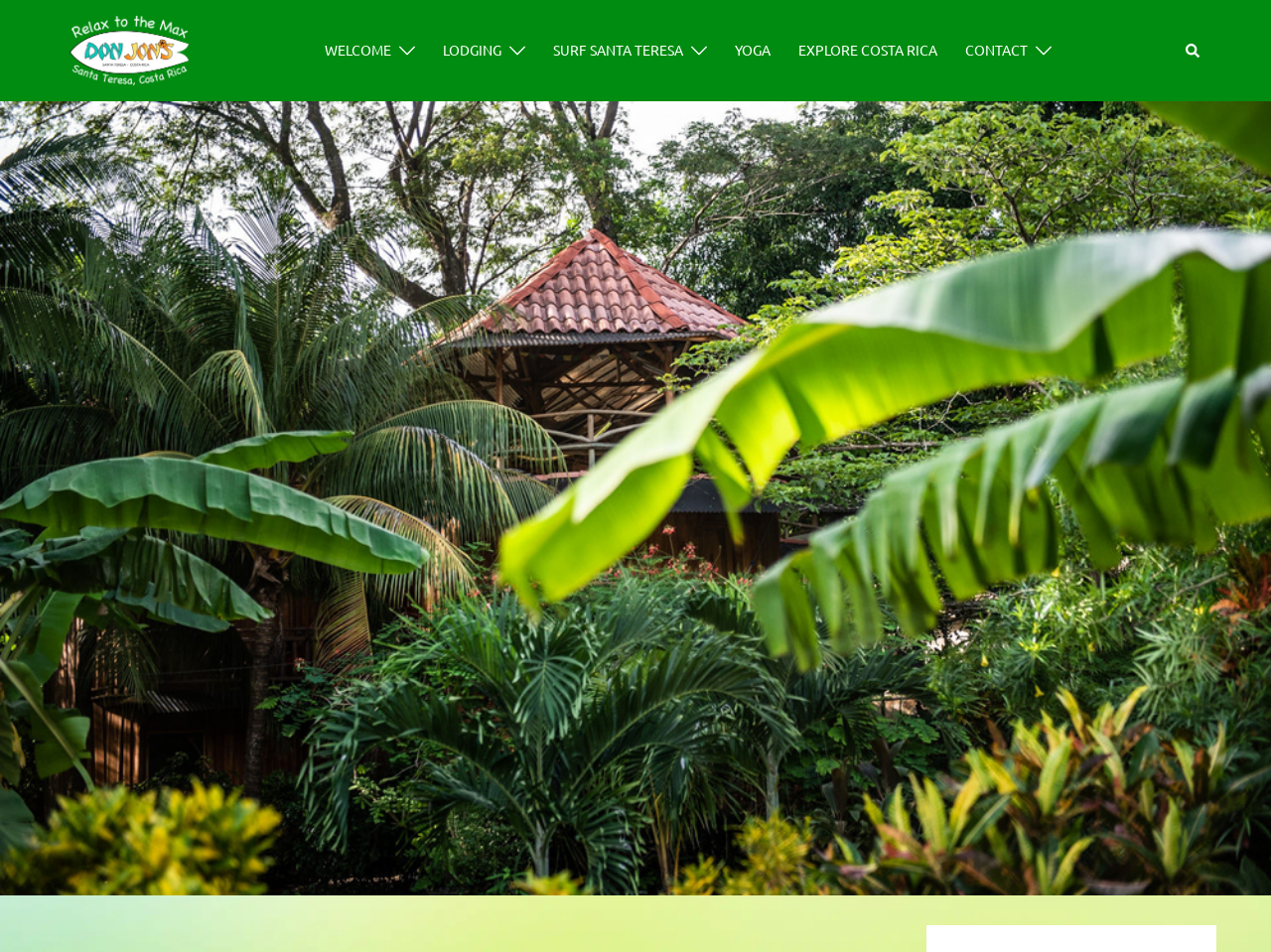Provide a one-word or brief phrase answer to the question:
What is the last menu item?

CONTACT